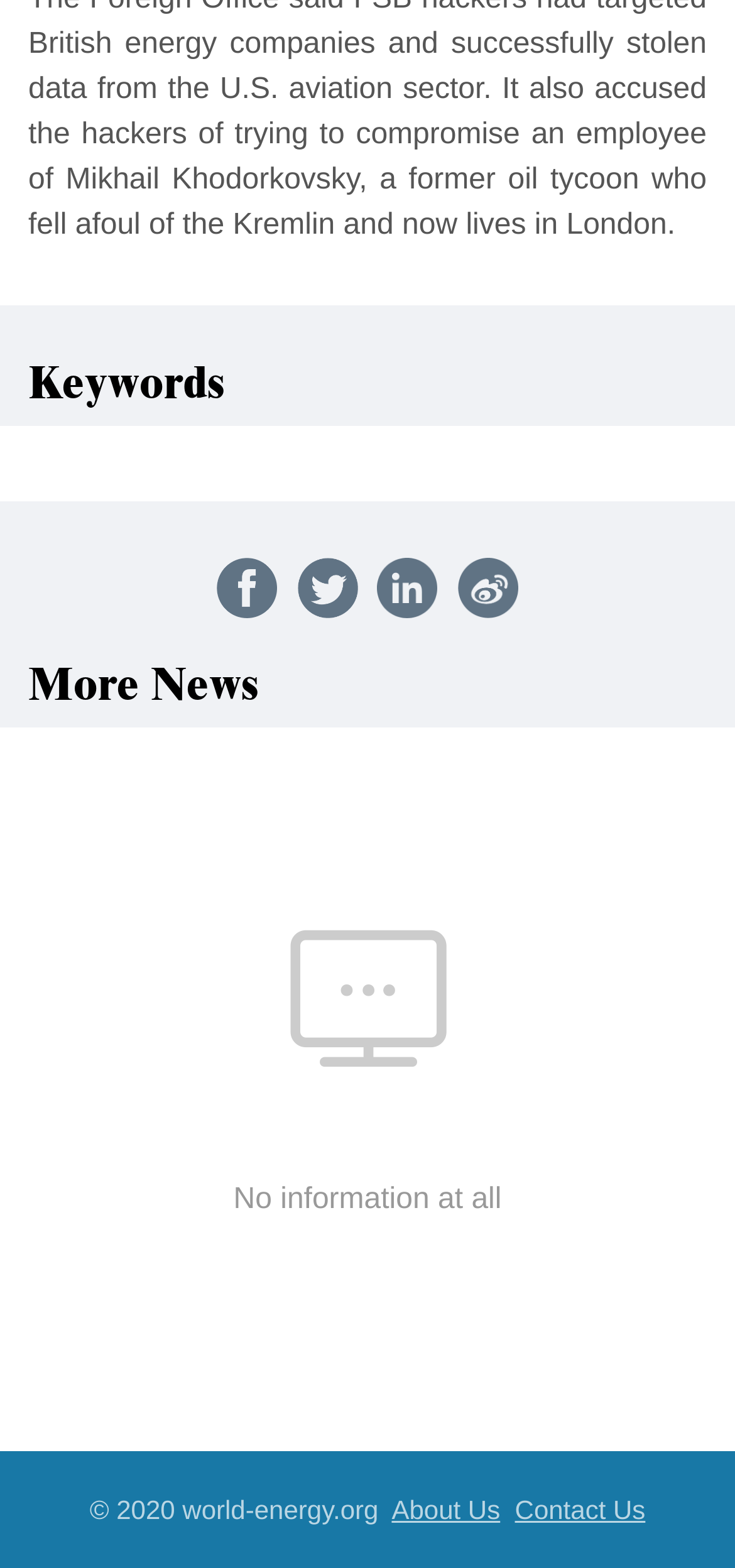Please look at the image and answer the question with a detailed explanation: What is the first social media platform to share content?

The first social media platform to share content is Facebook because the 'Share on Facebook' link is the first social media link that appears on the webpage, located at the top with a bounding box coordinate of [0.288, 0.379, 0.385, 0.4].